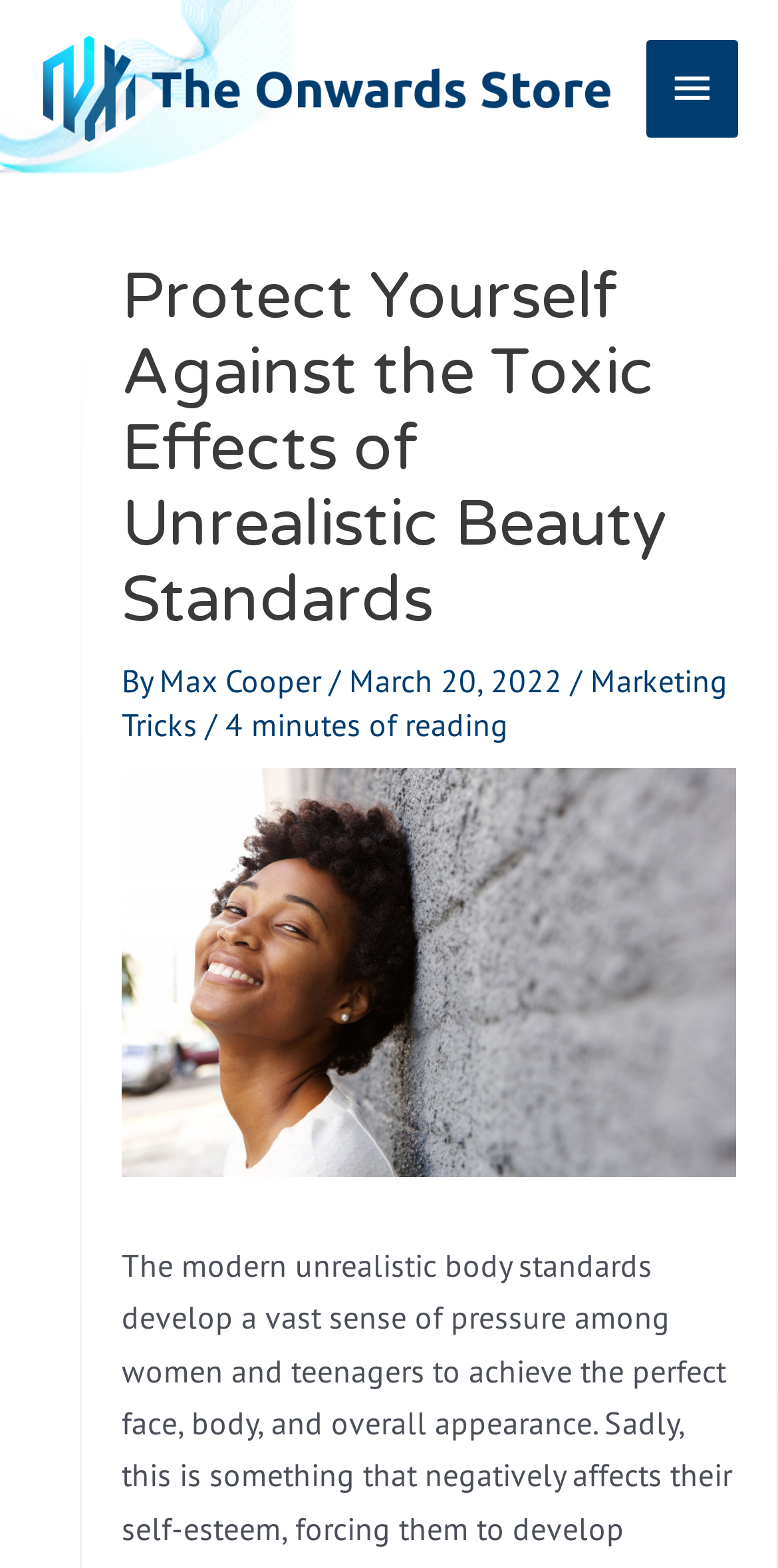Locate the bounding box coordinates of the UI element described by: "Main Menu". The bounding box coordinates should consist of four float numbers between 0 and 1, i.e., [left, top, right, bottom].

[0.83, 0.026, 0.949, 0.088]